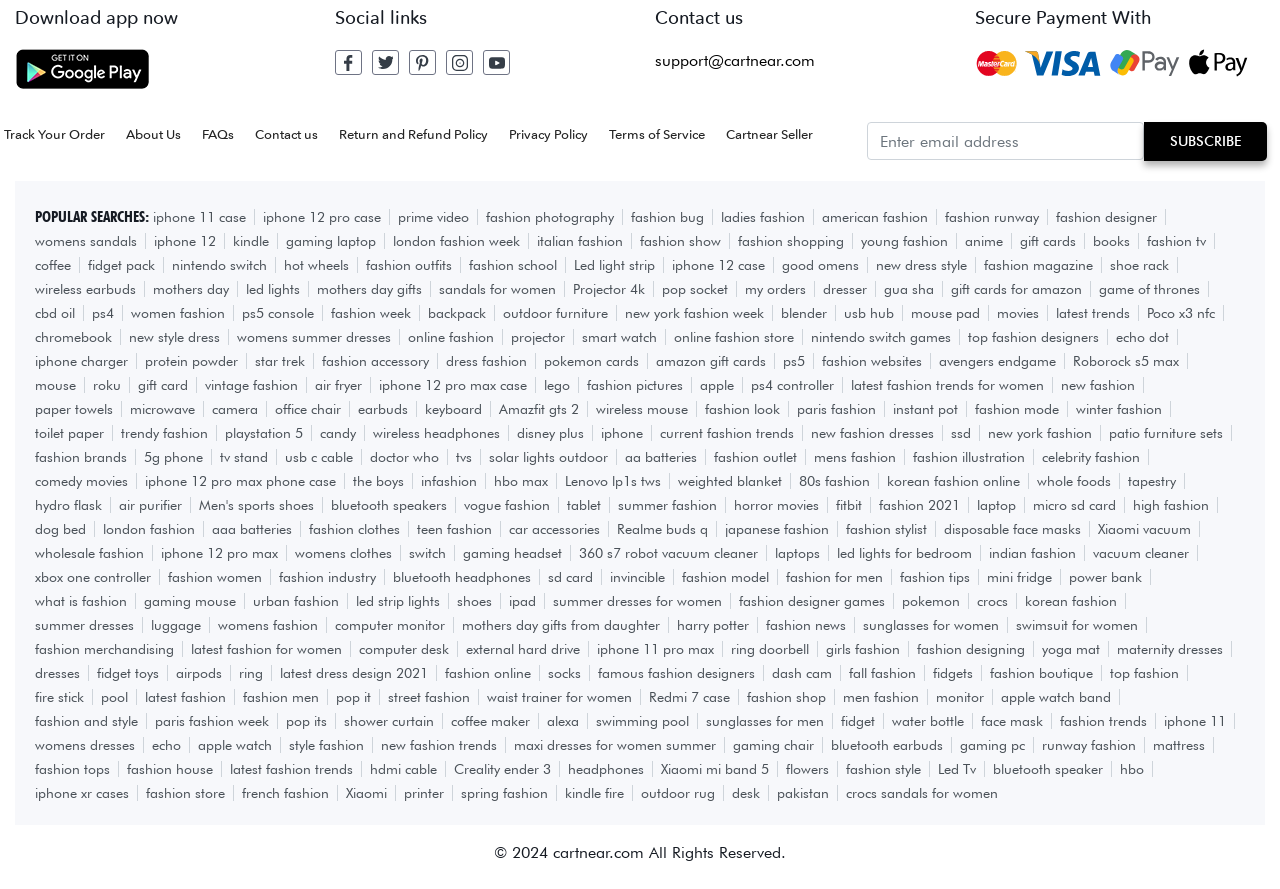What is the payment method supported by the website?
Give a detailed explanation using the information visible in the image.

The website supports secure payment, as indicated by the 'Secure Payment With' heading and the image of a payment method, although the specific payment methods are not explicitly mentioned.